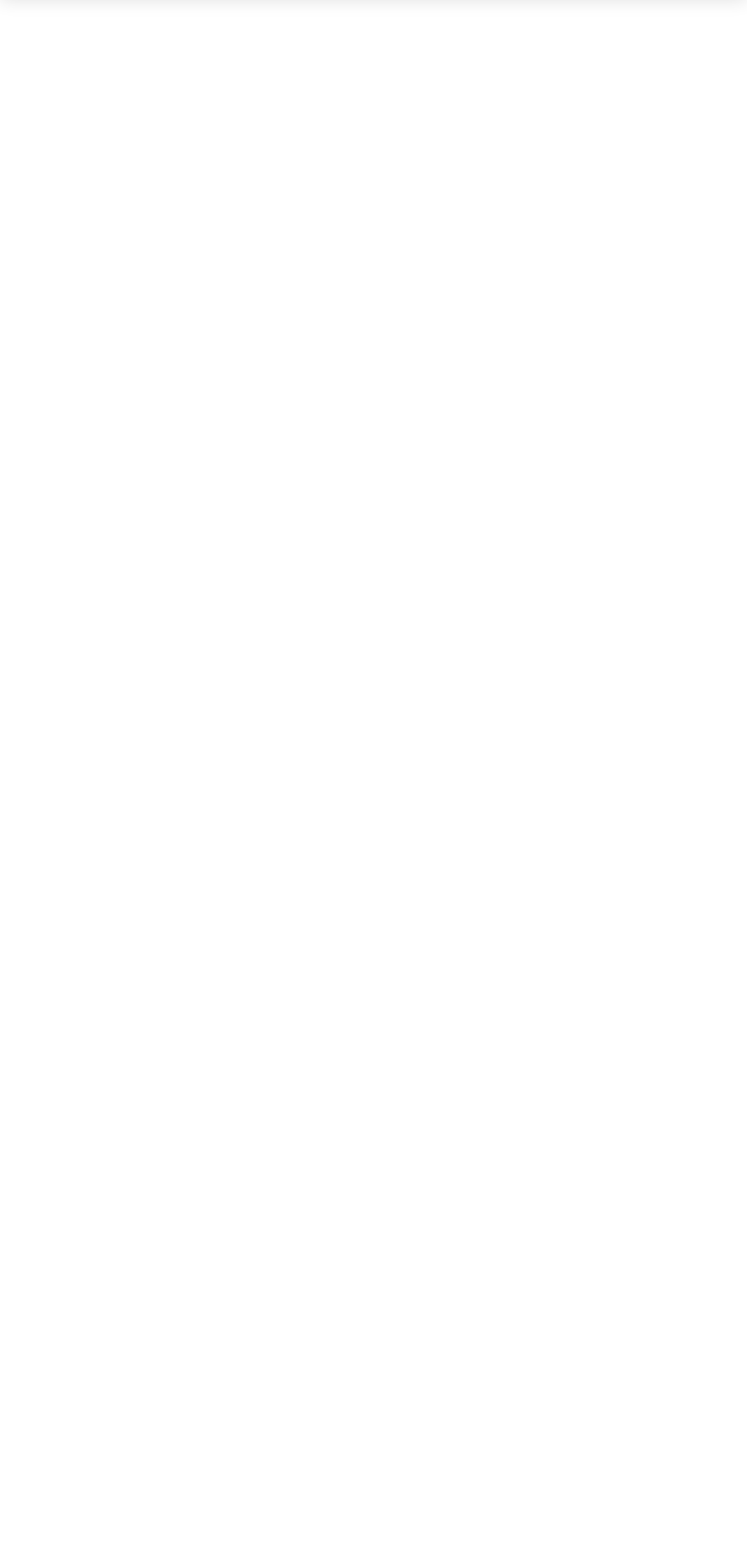What is the rating of the product?
Ensure your answer is thorough and detailed.

The rating of the product can be found in the image element labeled 'Rated 0 out of 5'. This image is accompanied by a static text element displaying the number of reviews, which is 0. Therefore, the product has a rating of 0 out of 5.